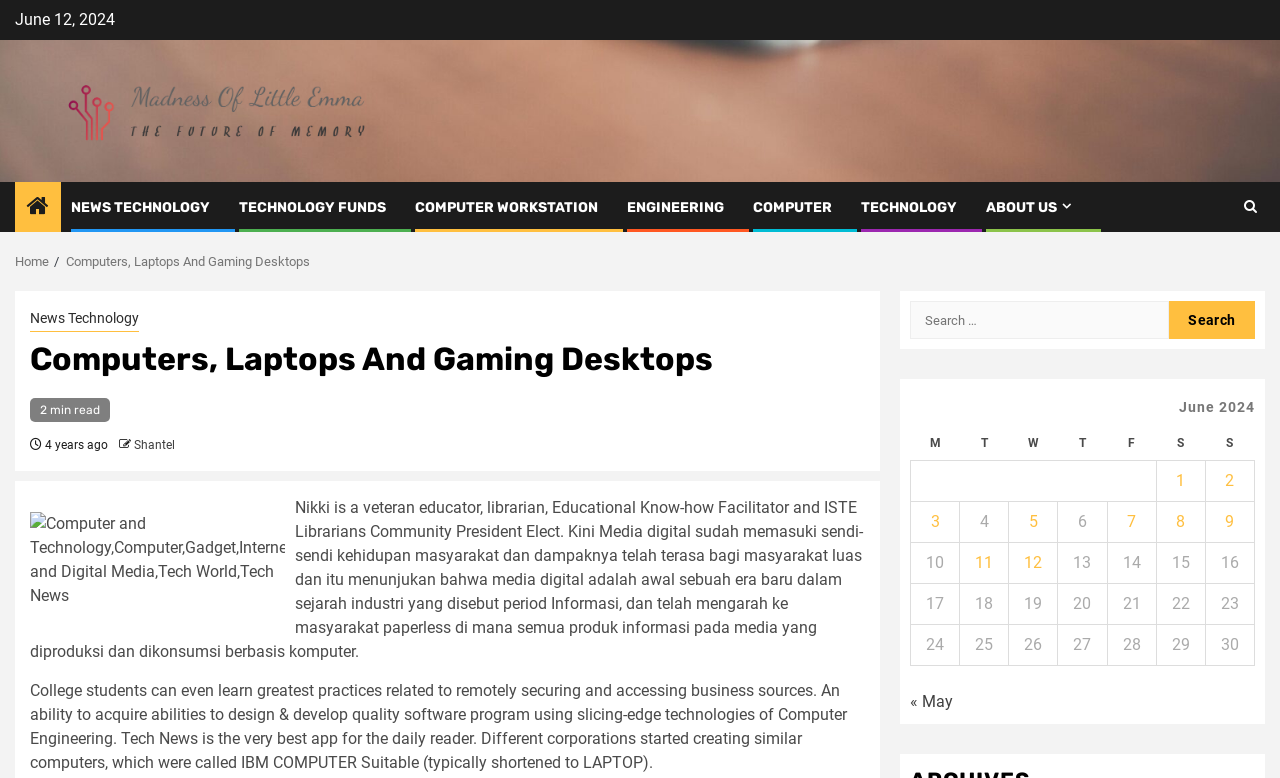Locate the bounding box coordinates of the element that should be clicked to execute the following instruction: "Click on the 'ABOUT US' link".

[0.77, 0.255, 0.841, 0.277]